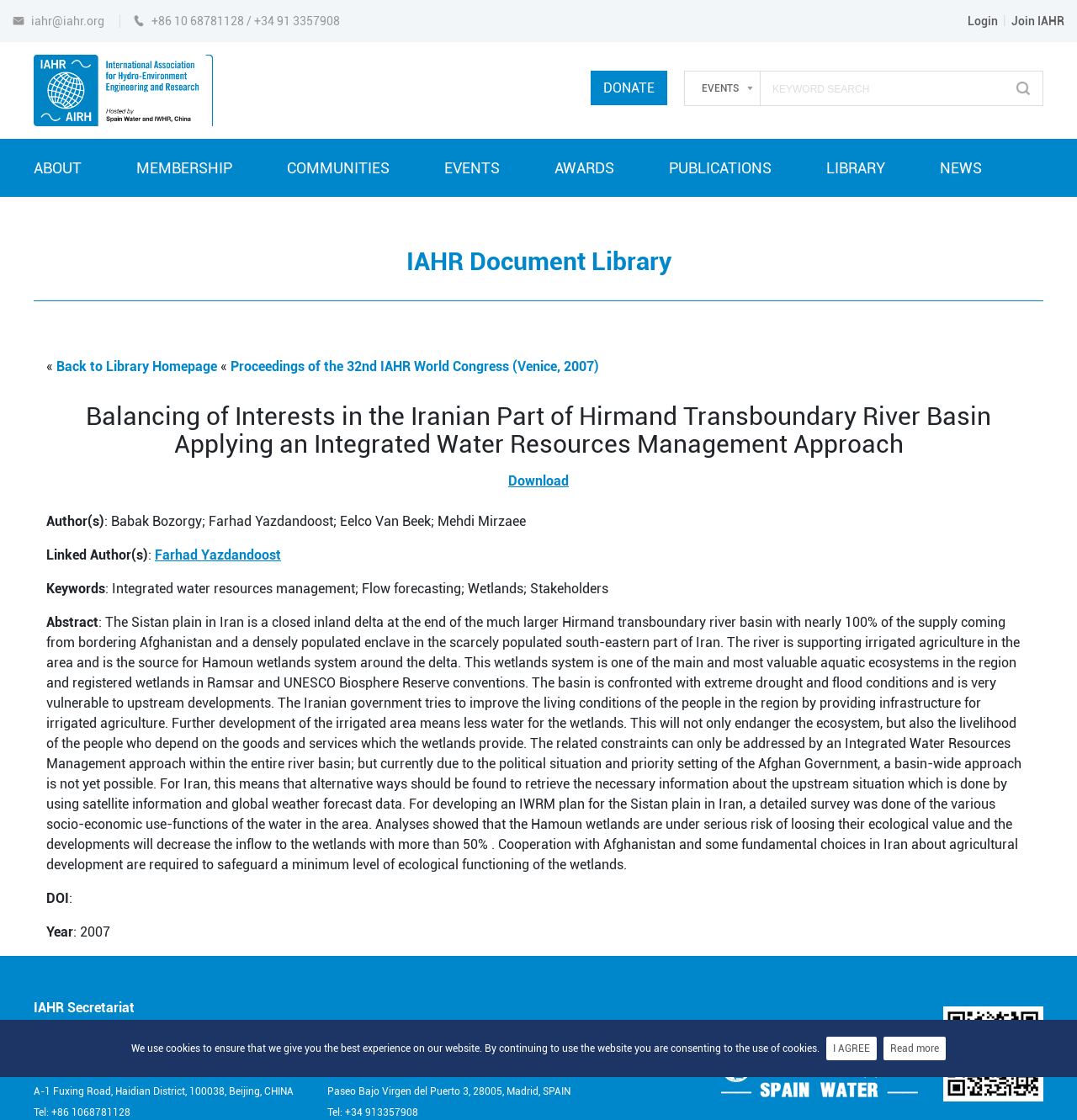Find and specify the bounding box coordinates that correspond to the clickable region for the instruction: "Search for a keyword".

[0.709, 0.074, 0.932, 0.085]